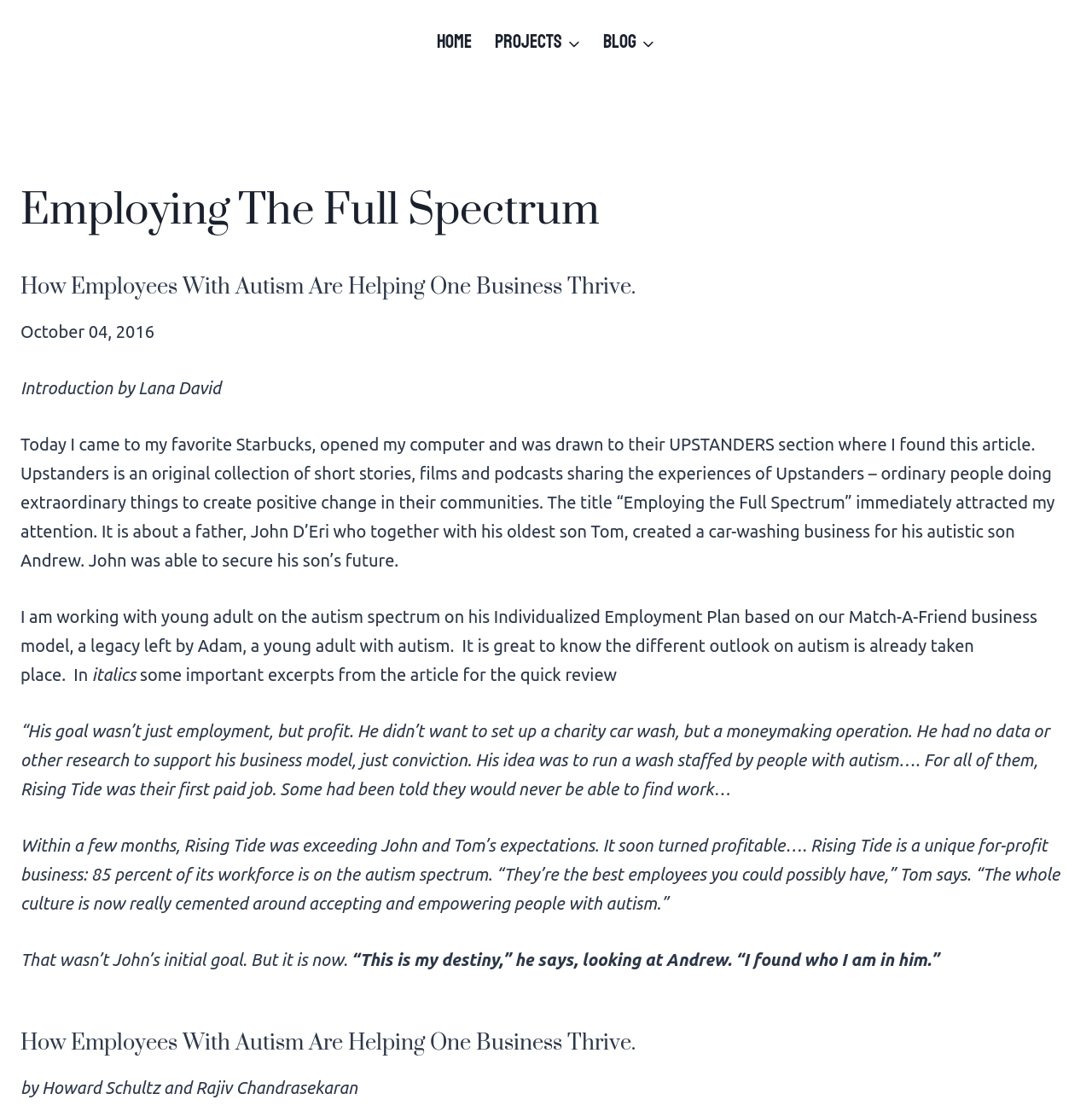Locate the bounding box of the UI element based on this description: "parent_node: BLOG aria-label="Expand child menu"". Provide four float numbers between 0 and 1 as [left, top, right, bottom].

[0.586, 0.014, 0.602, 0.063]